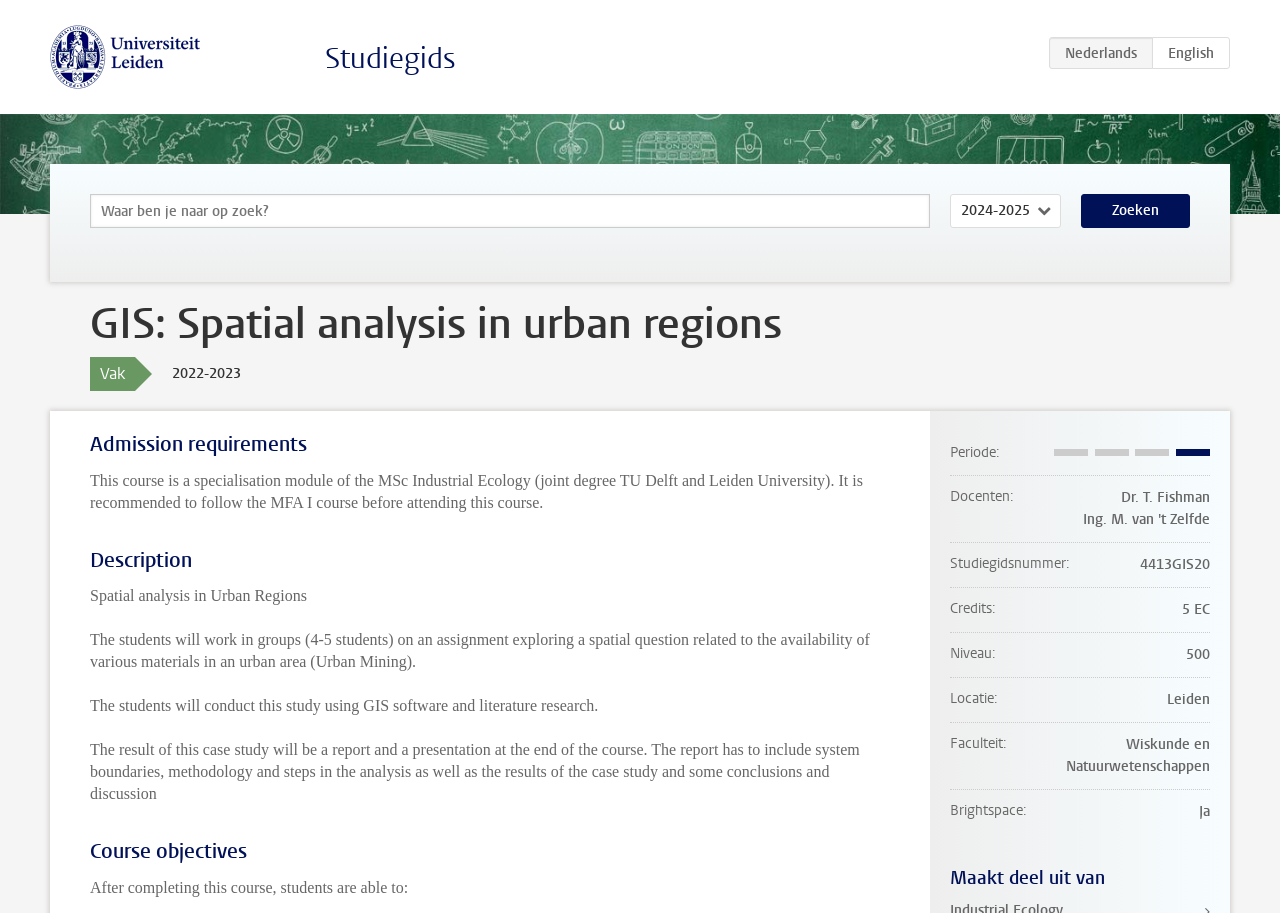What is the credit value of the course?
Answer the question with a thorough and detailed explanation.

The credit value of the course can be found in the description list section of the webpage, where it is written as '5 EC' under the term 'Credits'.